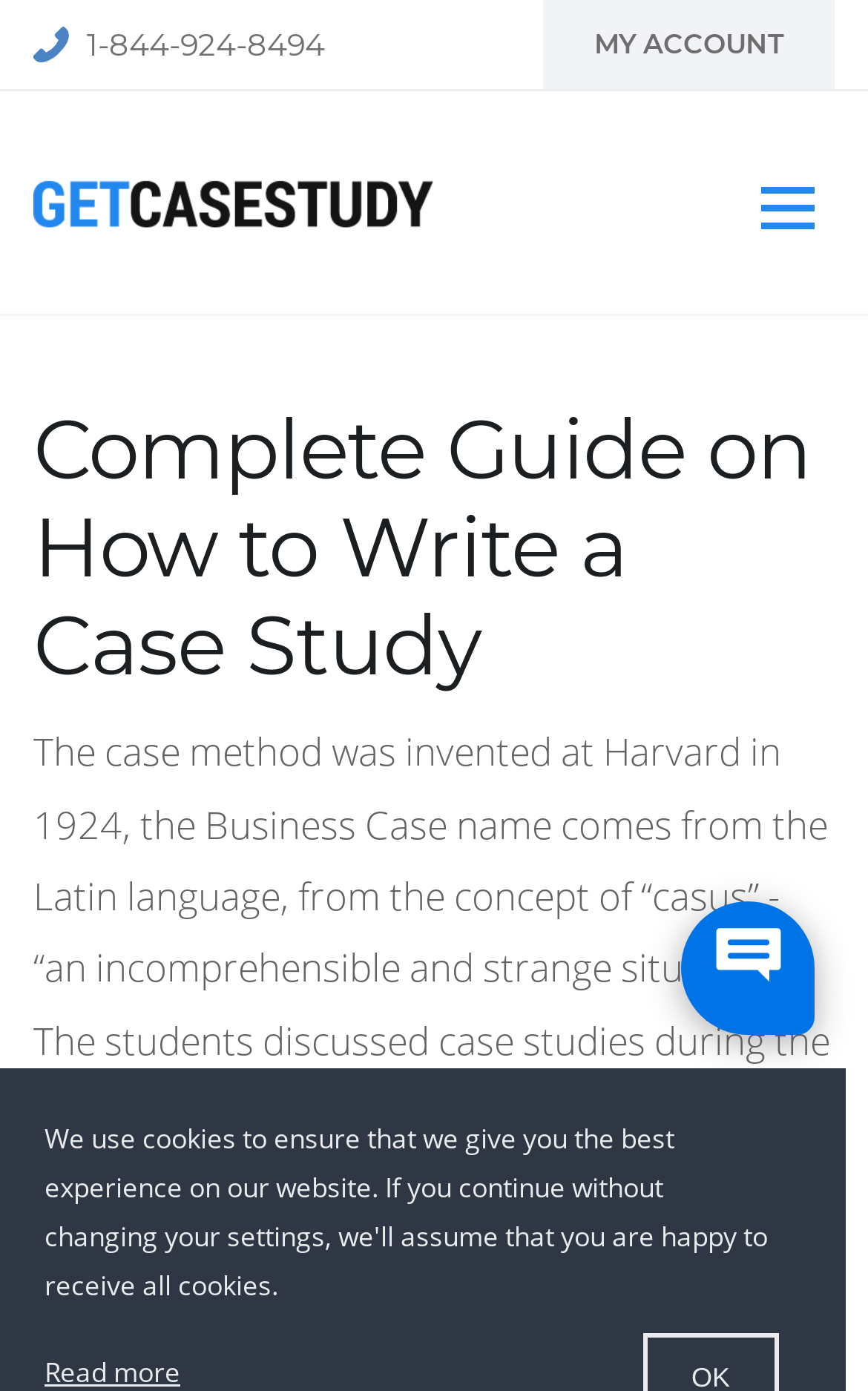Use a single word or phrase to answer the question: What is the topic of the main content?

How to Write a Case Study